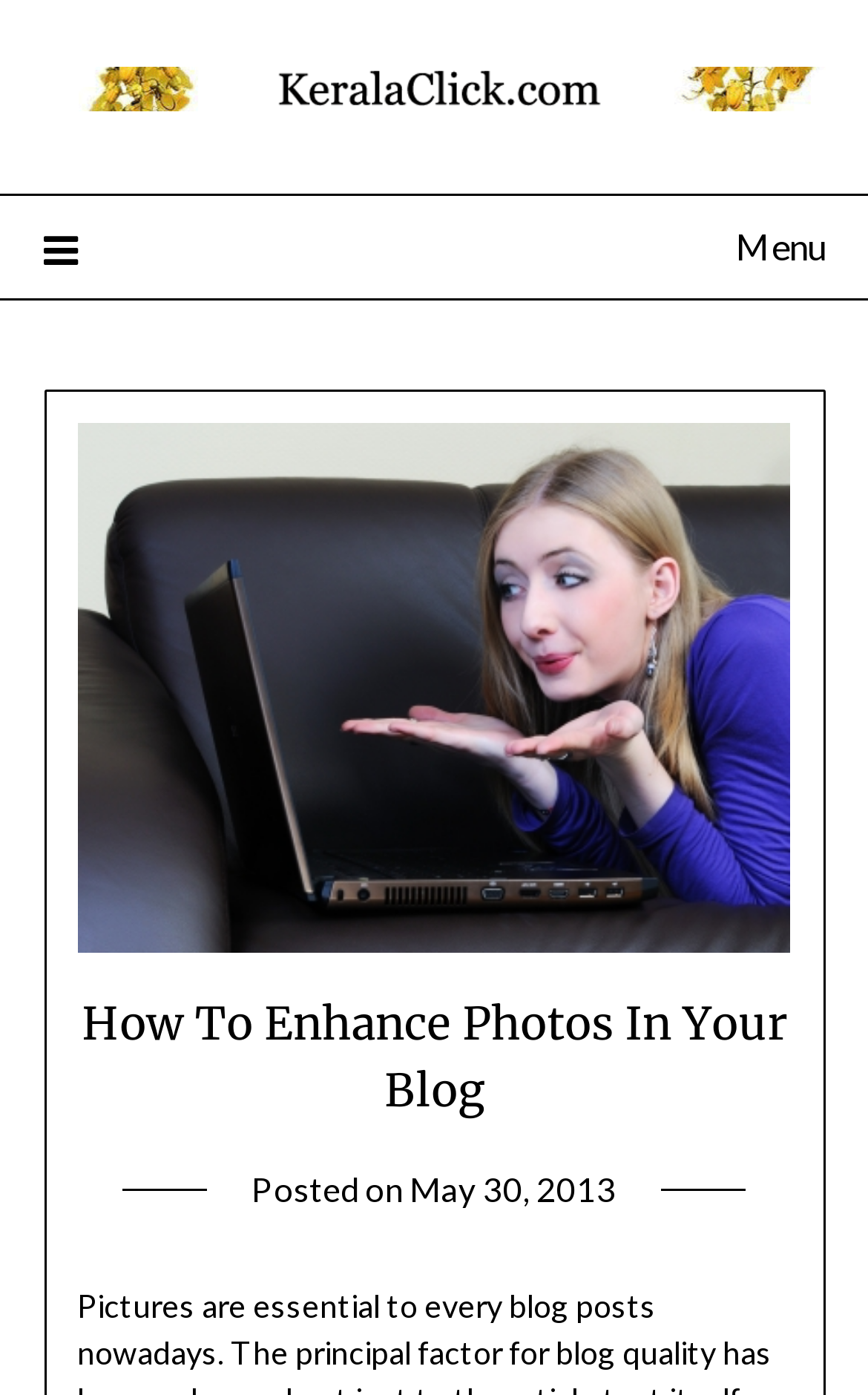Analyze the image and provide a detailed answer to the question: Who is the author of the blog post?

The author of the blog post can be found in the 'by' section, where it says 'kerala' in the link element.